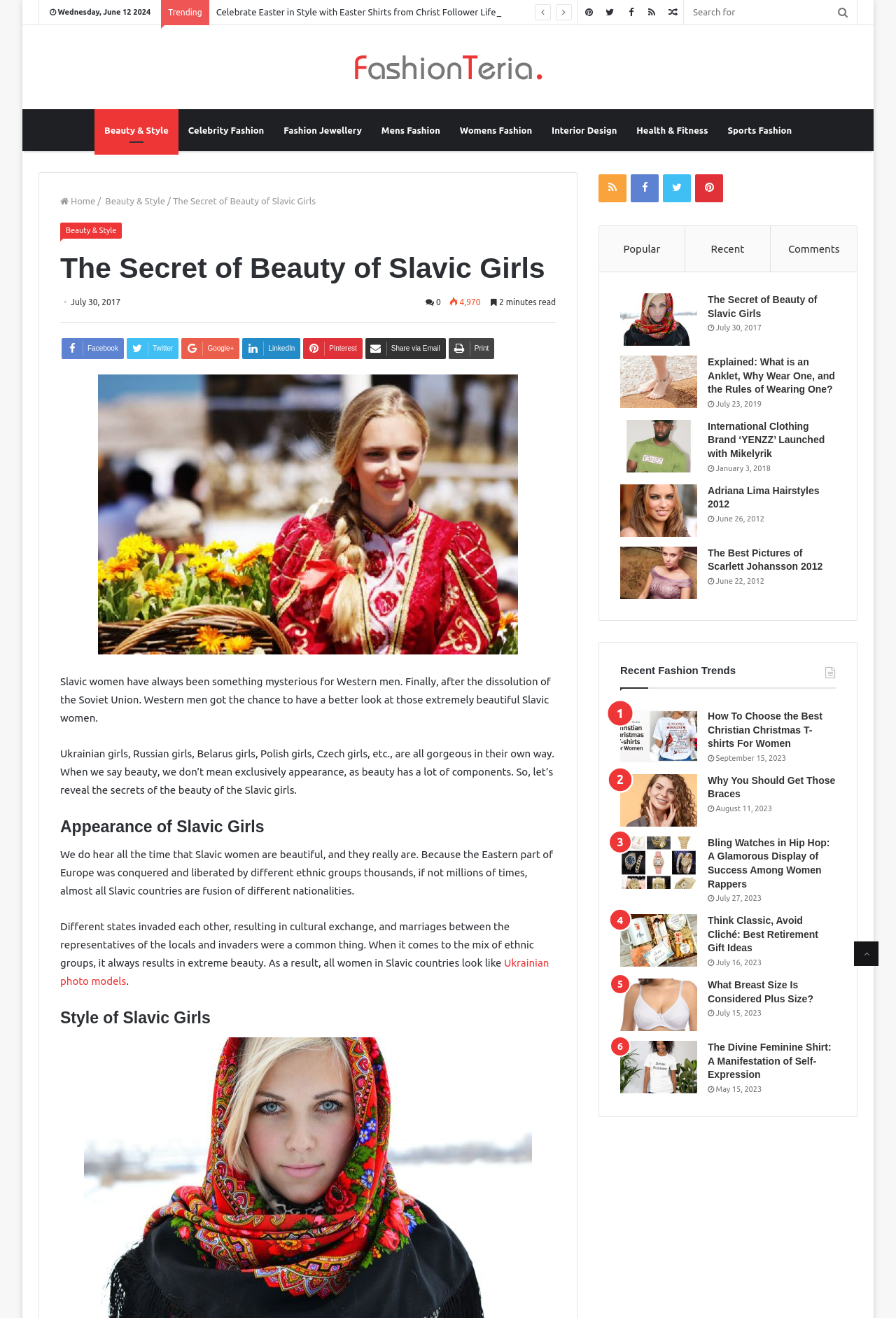Construct a thorough caption encompassing all aspects of the webpage.

The webpage is about the beauty and style of Slavic girls, with a focus on their physical appearance and fashion sense. At the top of the page, there is a navigation bar with links to various categories such as "Beauty & Style", "Celebrity Fashion", and "Interior Design". Below the navigation bar, there is a header section with a title "The Secret of Beauty of Slavic Girls" and a subtitle "Fashion and Lifestyle Trends for Men & Women".

The main content of the page is divided into sections, with headings such as "Appearance of Slavic Girls" and "Style of Slavic Girls". The text in these sections discusses the physical characteristics of Slavic women, such as their beauty and the mix of ethnic groups that has resulted in their unique features. There are also links to related articles, such as "Ukrainian photo models".

On the right-hand side of the page, there is a sidebar with links to popular and recent articles, as well as a section with images and headings of other articles, including "Explained: What is an Anklet, Why Wear One, and the Rules of Wearing One?" and "International Clothing Brand ‘YENZZ’ Launched with Mikelyrik". The sidebar also includes social media links and a search bar.

Throughout the page, there are images of Slavic girls, as well as links to other articles and social media platforms. The overall layout is organized and easy to navigate, with clear headings and concise text.